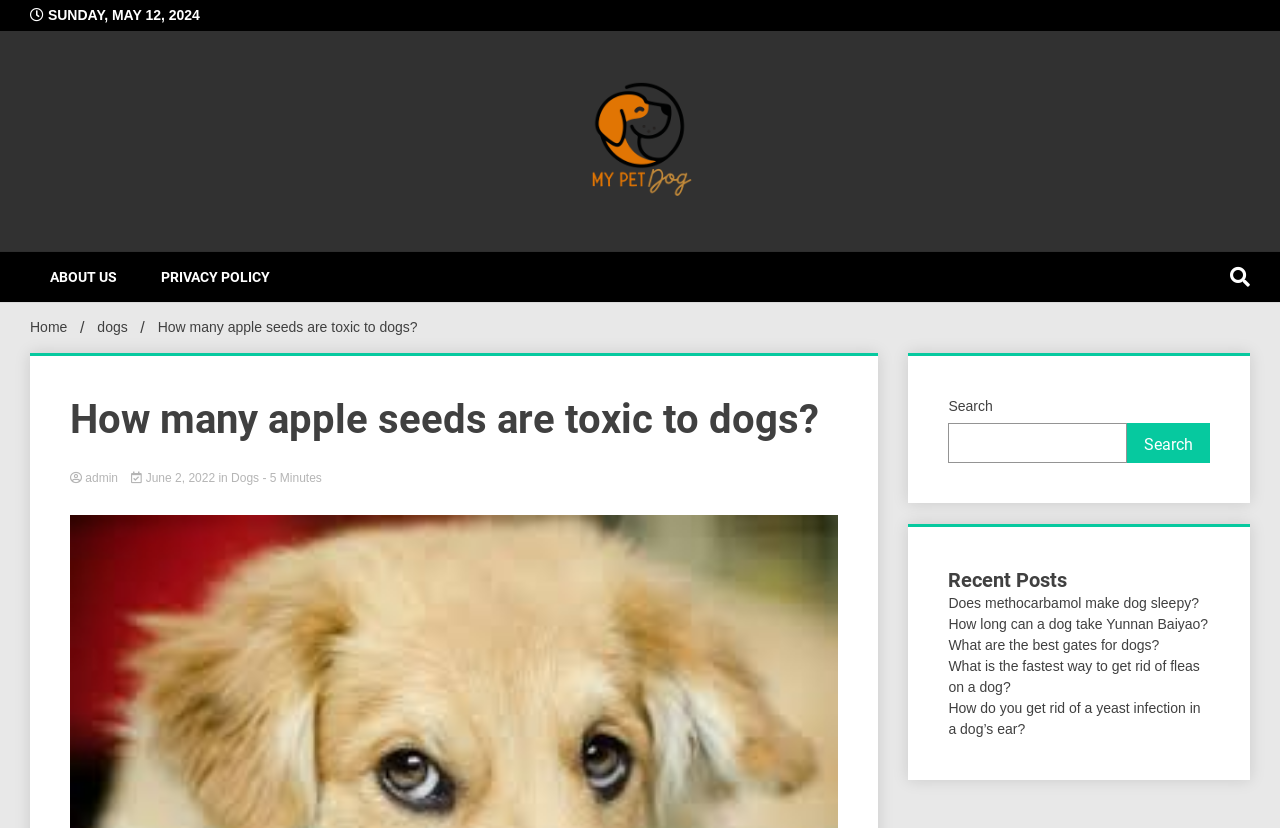Find the bounding box coordinates of the element I should click to carry out the following instruction: "Check the recent posts".

[0.741, 0.685, 0.945, 0.716]